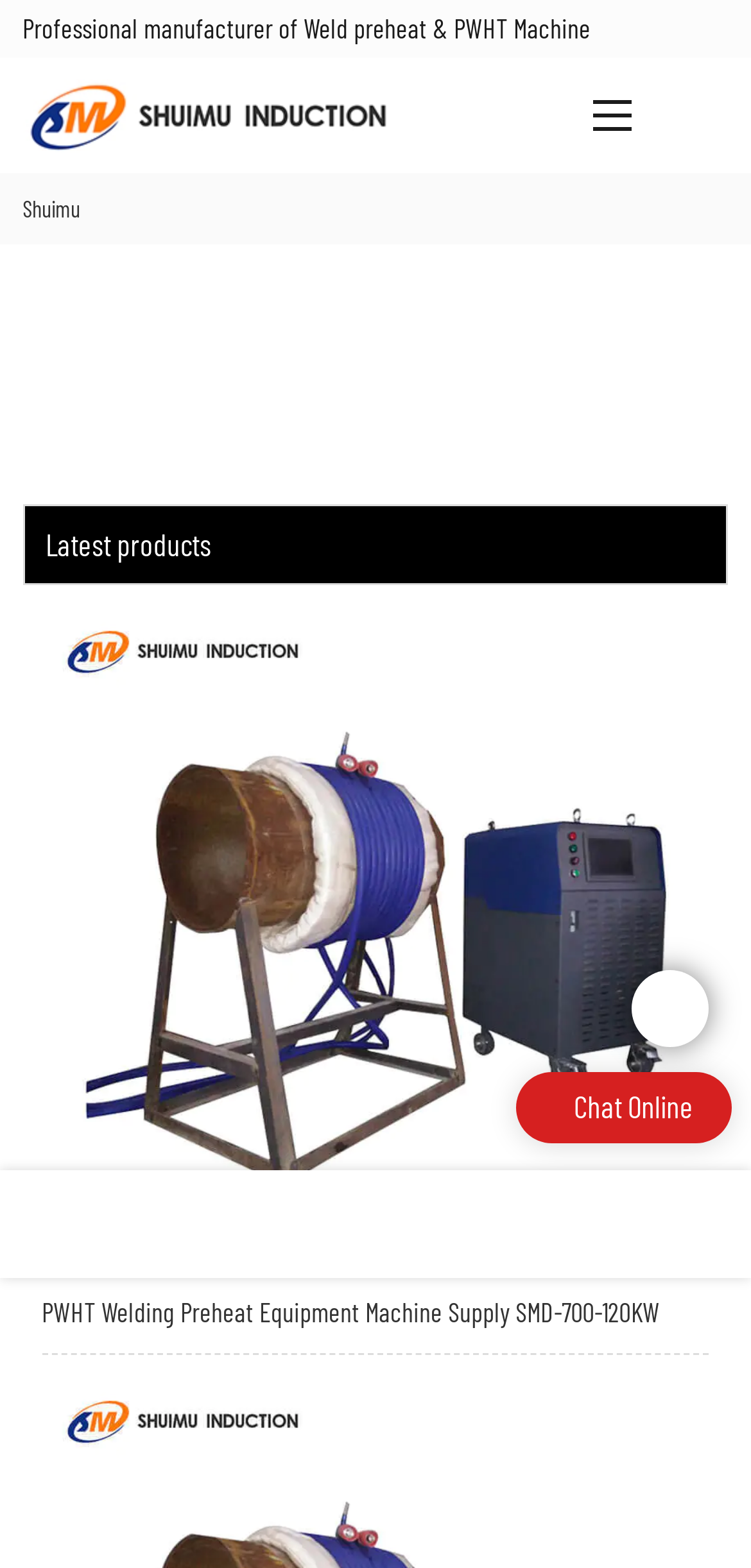Please reply to the following question using a single word or phrase: 
What is the purpose of the button on the top-right corner?

Unknown